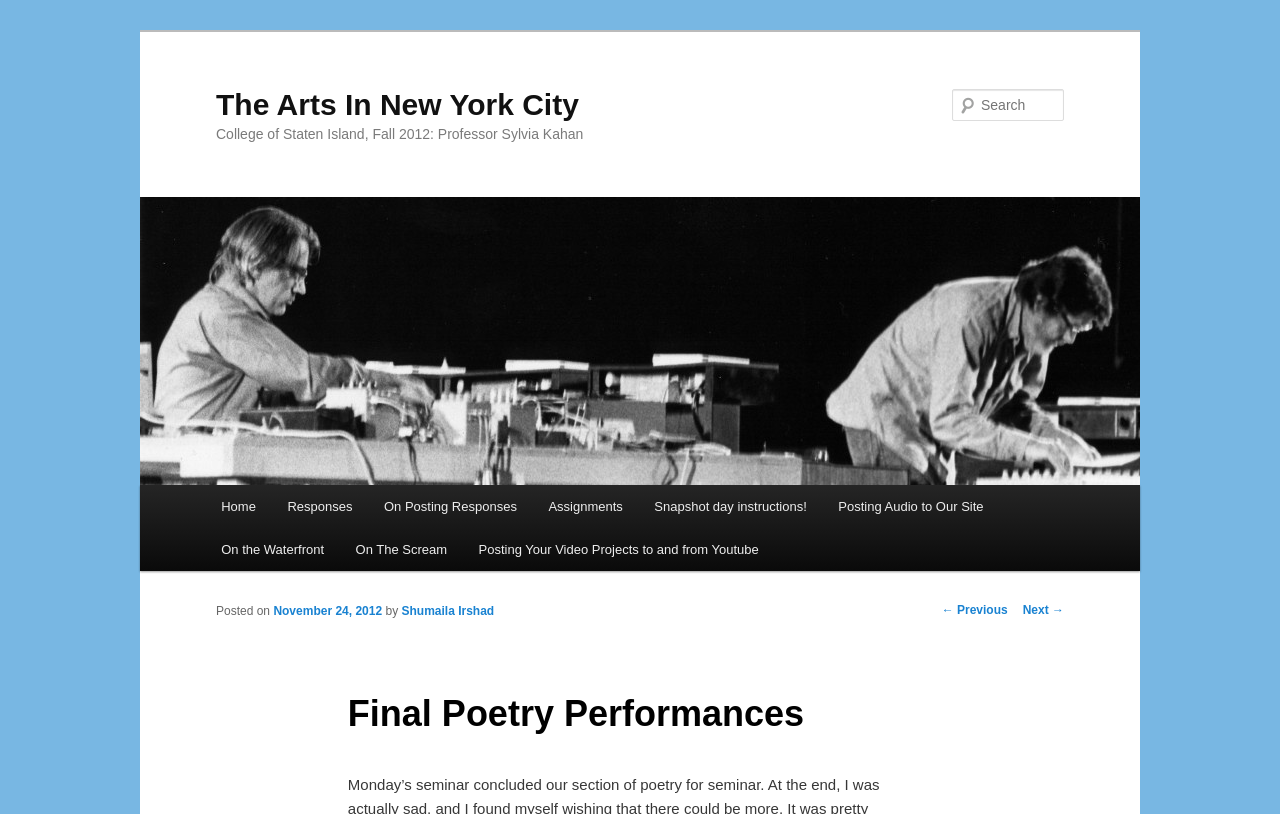Find the bounding box coordinates of the clickable area that will achieve the following instruction: "Search for something".

[0.744, 0.109, 0.831, 0.149]